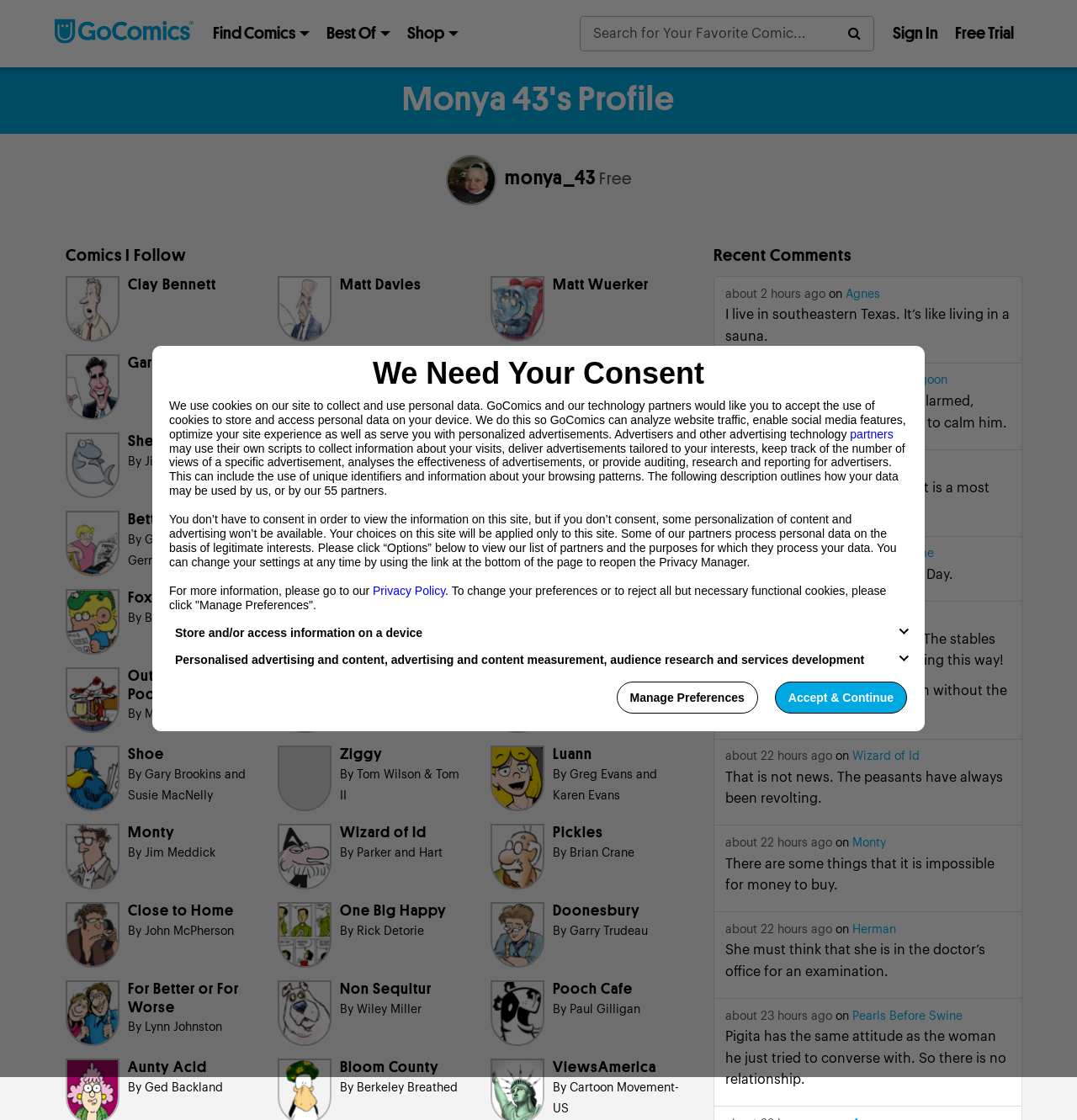Please answer the following query using a single word or phrase: 
How many navigation buttons are there at the top of the page?

4